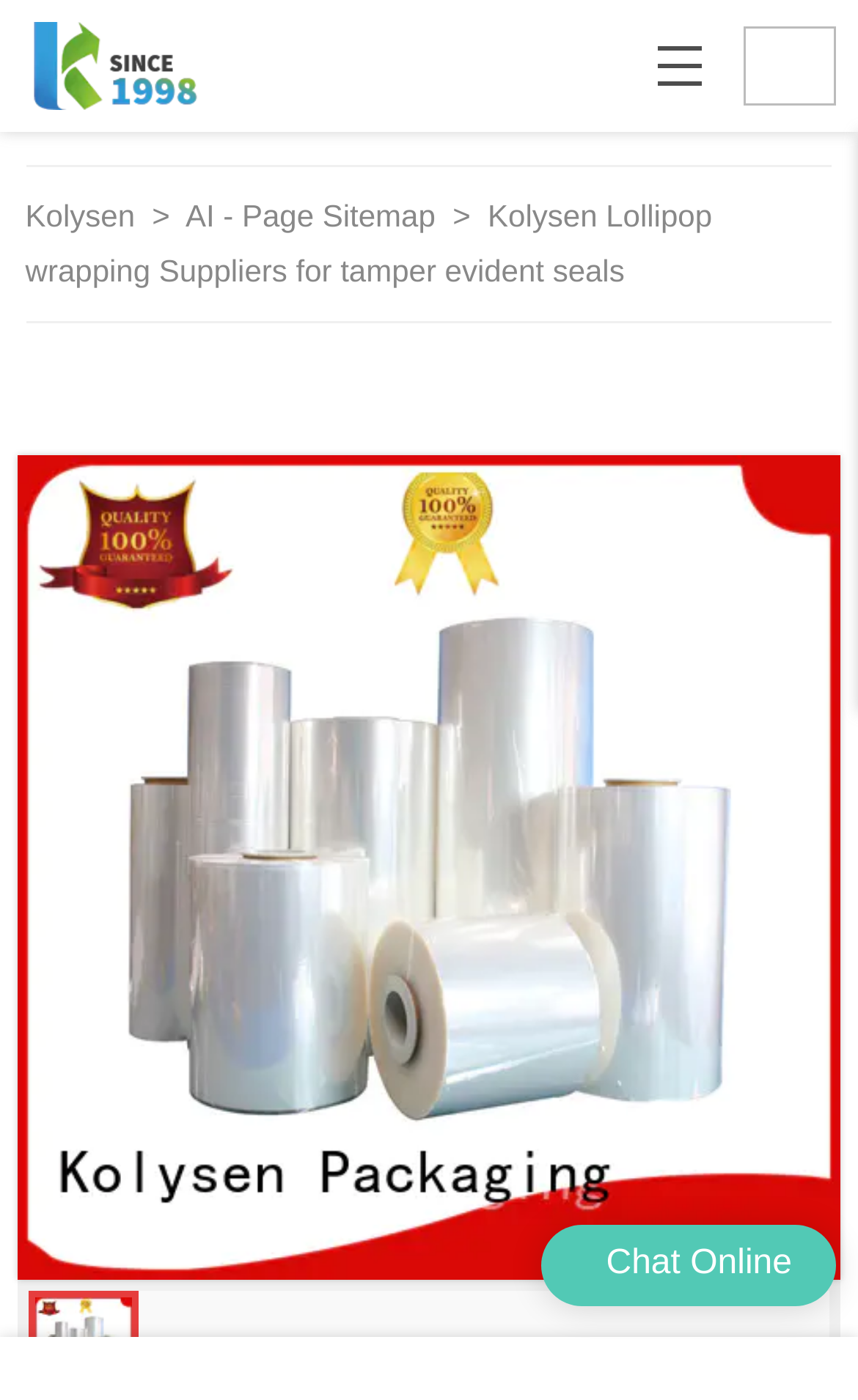What is the purpose of the lollipop wrapping?
Provide a thorough and detailed answer to the question.

The purpose of the lollipop wrapping can be inferred from the text 'Kolysen Lollipop wrapping Suppliers for tamper evident seals' which suggests that the lollipop wrapping is used for tamper evident seals.